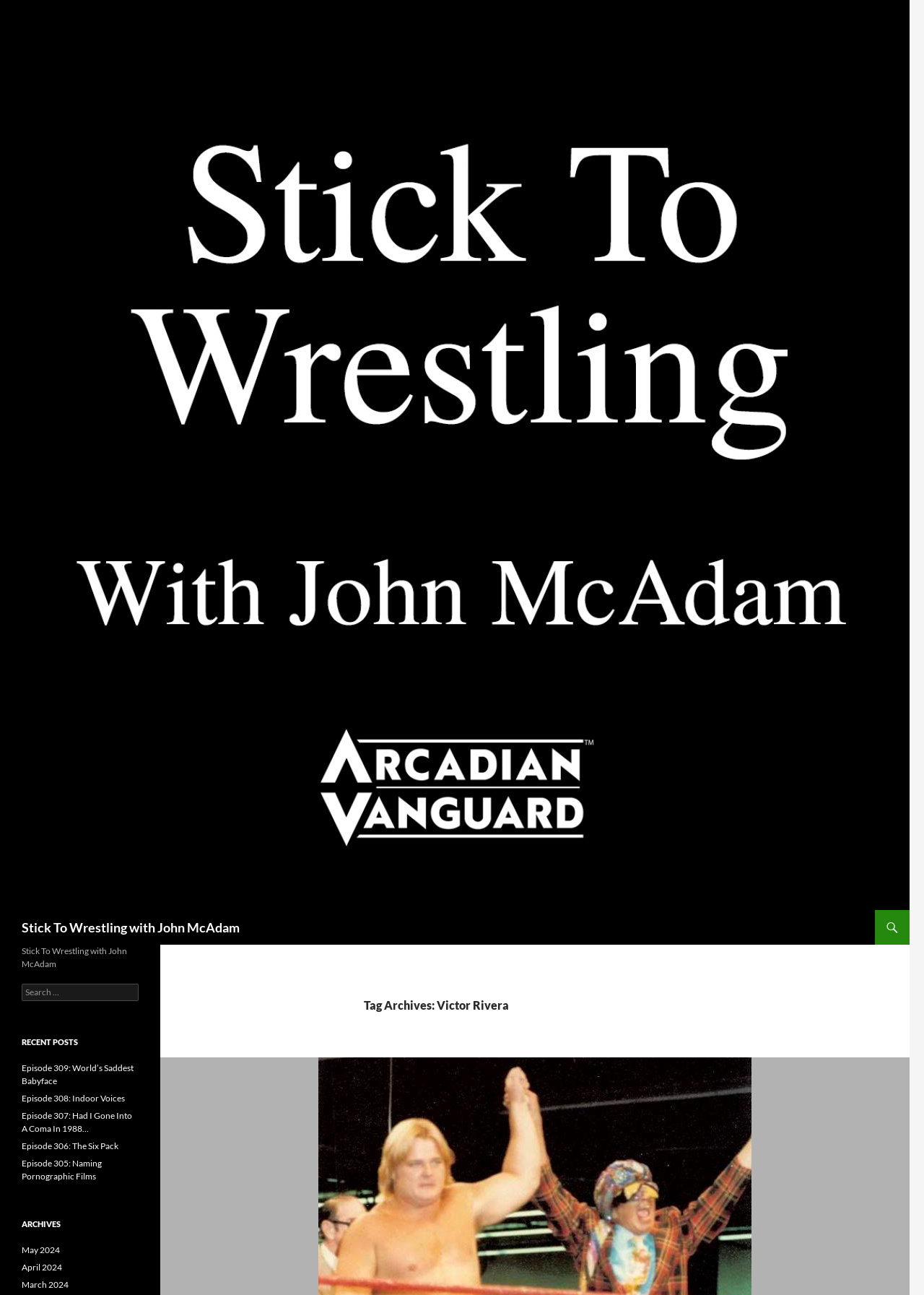Please identify the bounding box coordinates of the element's region that I should click in order to complete the following instruction: "View May 2024 archives". The bounding box coordinates consist of four float numbers between 0 and 1, i.e., [left, top, right, bottom].

[0.023, 0.961, 0.065, 0.969]